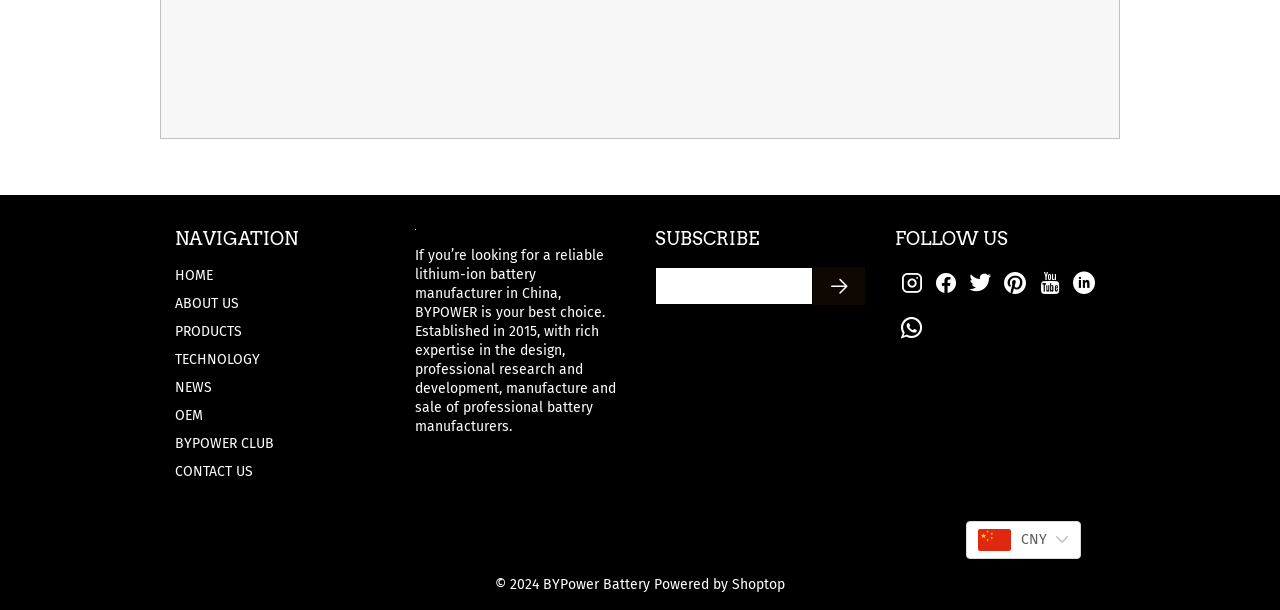Could you specify the bounding box coordinates for the clickable section to complete the following instruction: "Subscribe with an email"?

[0.512, 0.438, 0.635, 0.501]